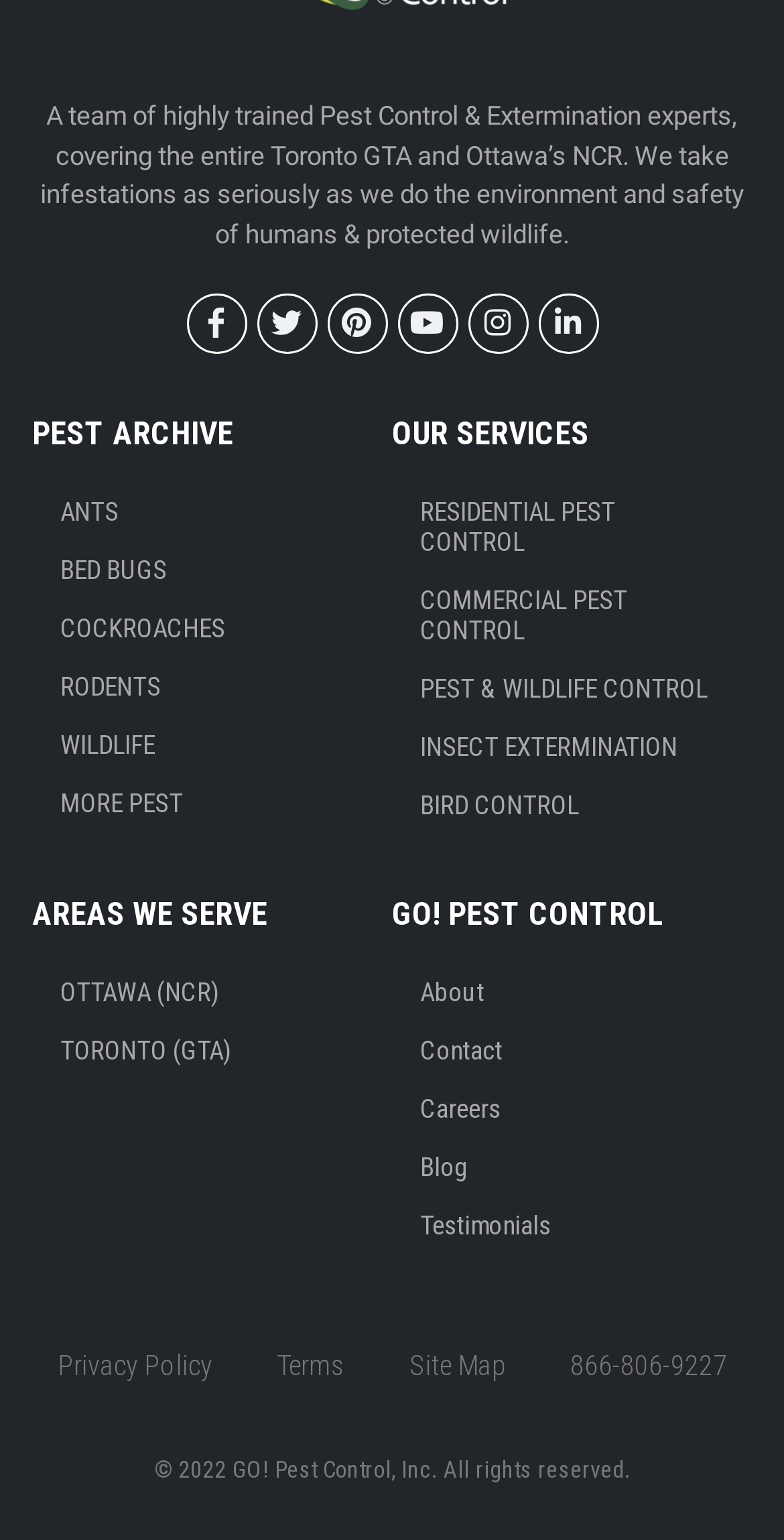Provide the bounding box coordinates of the section that needs to be clicked to accomplish the following instruction: "Check the 'dblp' link."

None